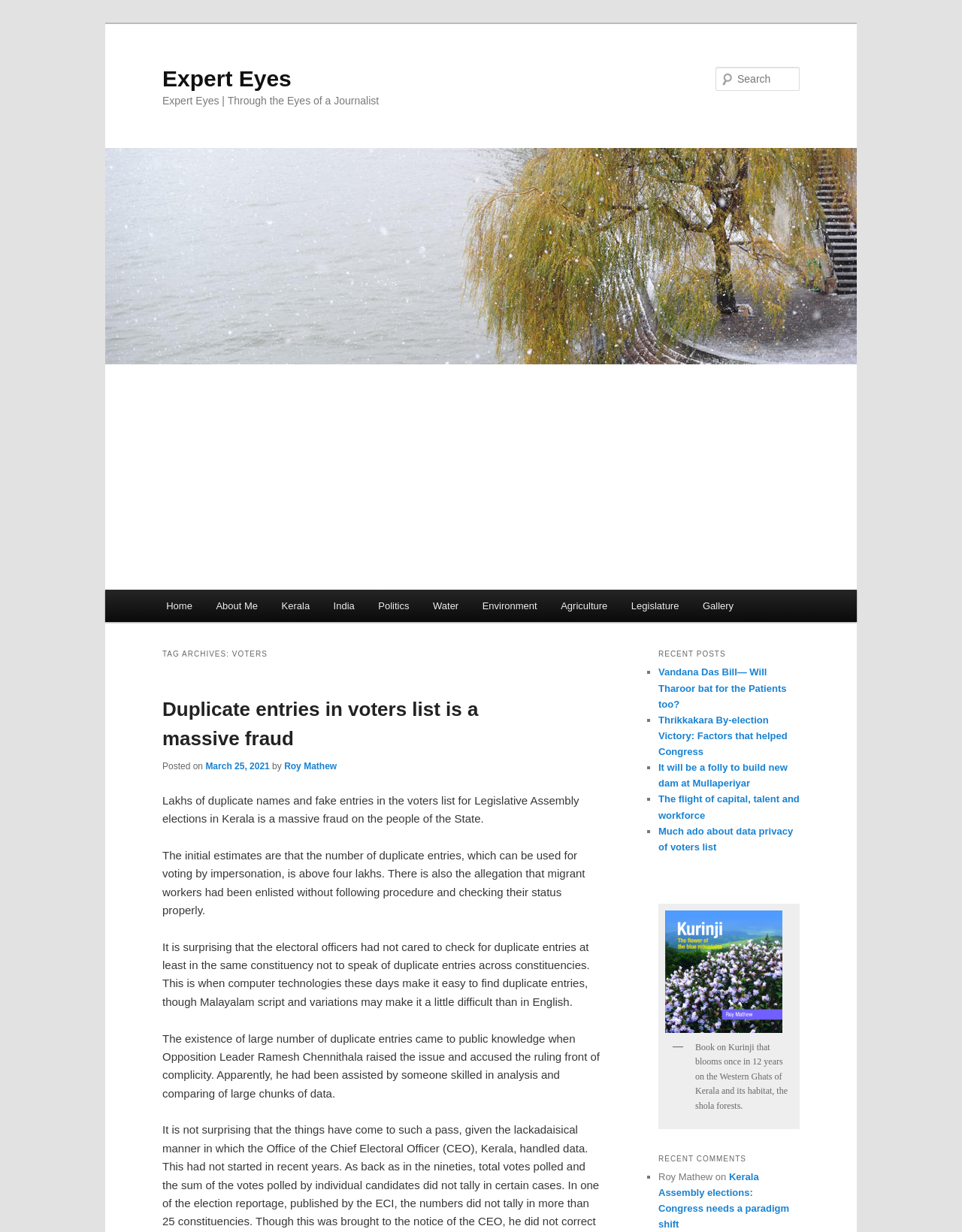What is the name of the website?
Based on the image content, provide your answer in one word or a short phrase.

Expert Eyes